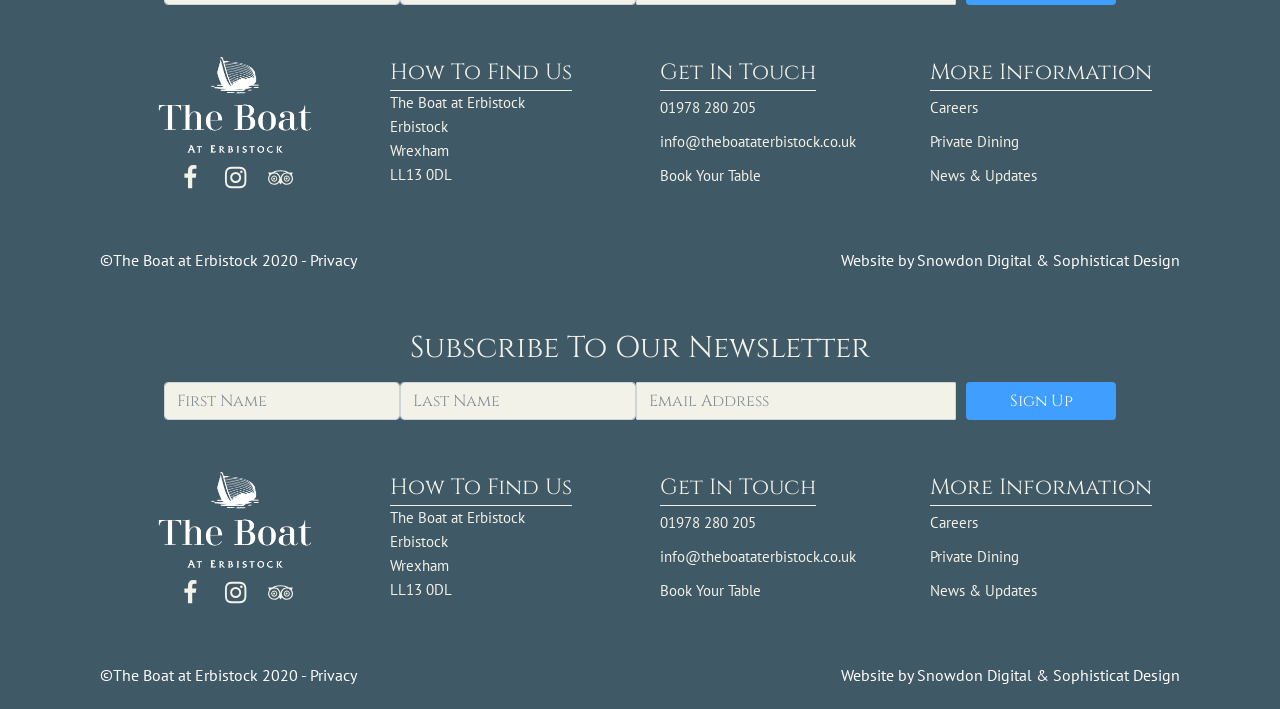Reply to the question with a brief word or phrase: What social media platforms does the restaurant have?

Facebook, Instagram, TripAdvisor